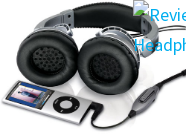Describe every significant element in the image thoroughly.

This image features a stylish pair of headphones alongside a sleek portable music player, showcasing the perfect combination for music lovers. The headphones, characterized by their large, cushioned ear cups, promise both comfort and quality sound. Positioned next to them is a compact music player, displaying an album cover on its screen, emphasizing a modern, tech-savvy lifestyle. This setup is particularly appealing for anyone who values both aesthetics and auditory experience, as seen in the context of a related article titled "Review: V-Moda Vibrato in-ear Headphones," suggesting a focus on high-quality audio products.